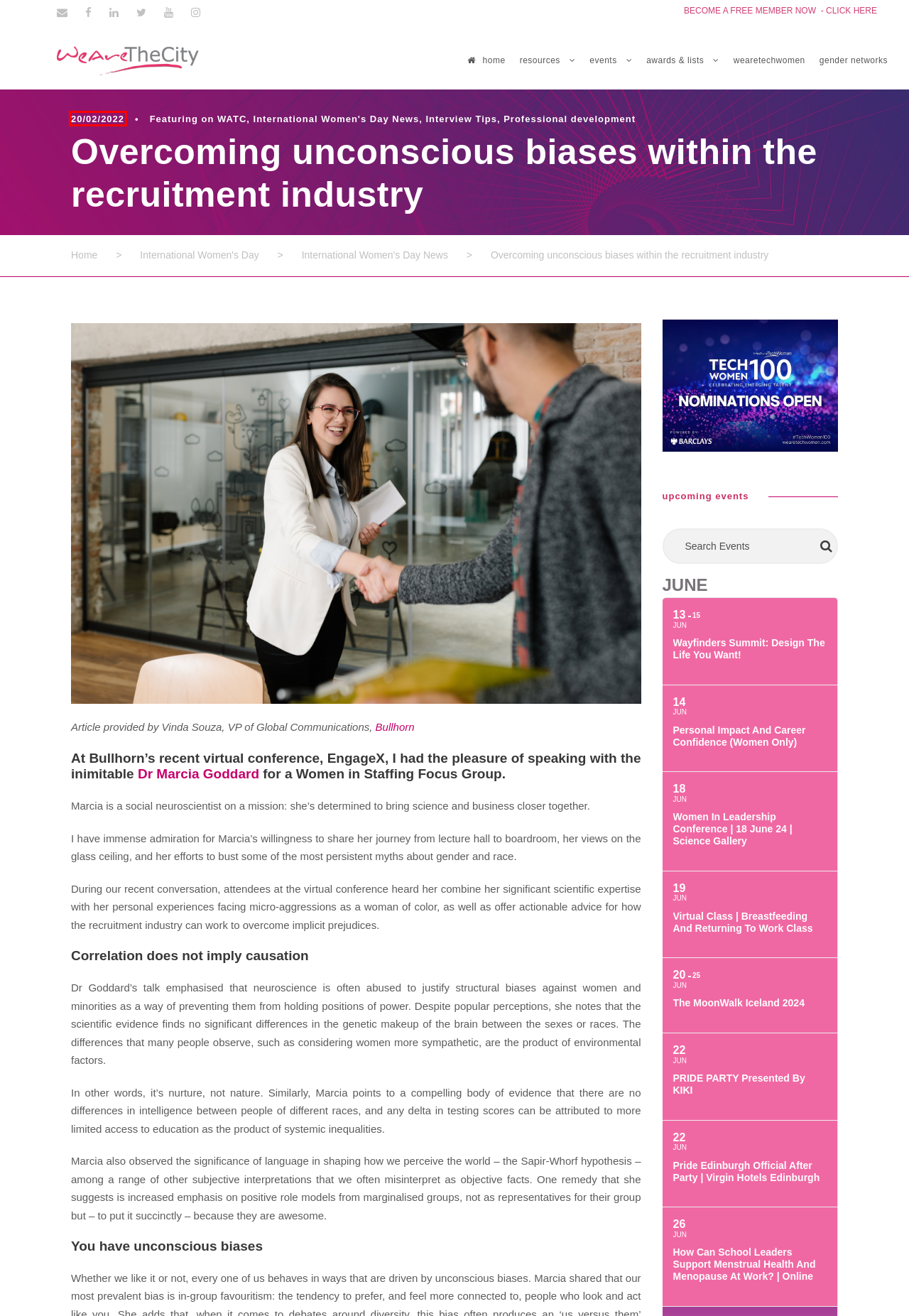Consider the screenshot of a webpage with a red bounding box and select the webpage description that best describes the new page that appears after clicking the element inside the red box. Here are the candidates:
A. Women in Business: Events, Careers, Resources | WeAreTheCity
B. Gender Networks | The Home of Employee Networks across industries
C. Professional development - WeAreTheCity | Information and Events Portal for Women
D. Interview Tips - WeAreTheCity | Information and Events Portal for Women
E. Events for Women | London, UK & Virtual | WeAreTheCity Events
F. Staffing Software for Recruiting Agencies | Bullhorn
G. Awards - WeAreTheCity
H. 20/02/2022 - WeAreTheCity - Supporting Women in Business

H